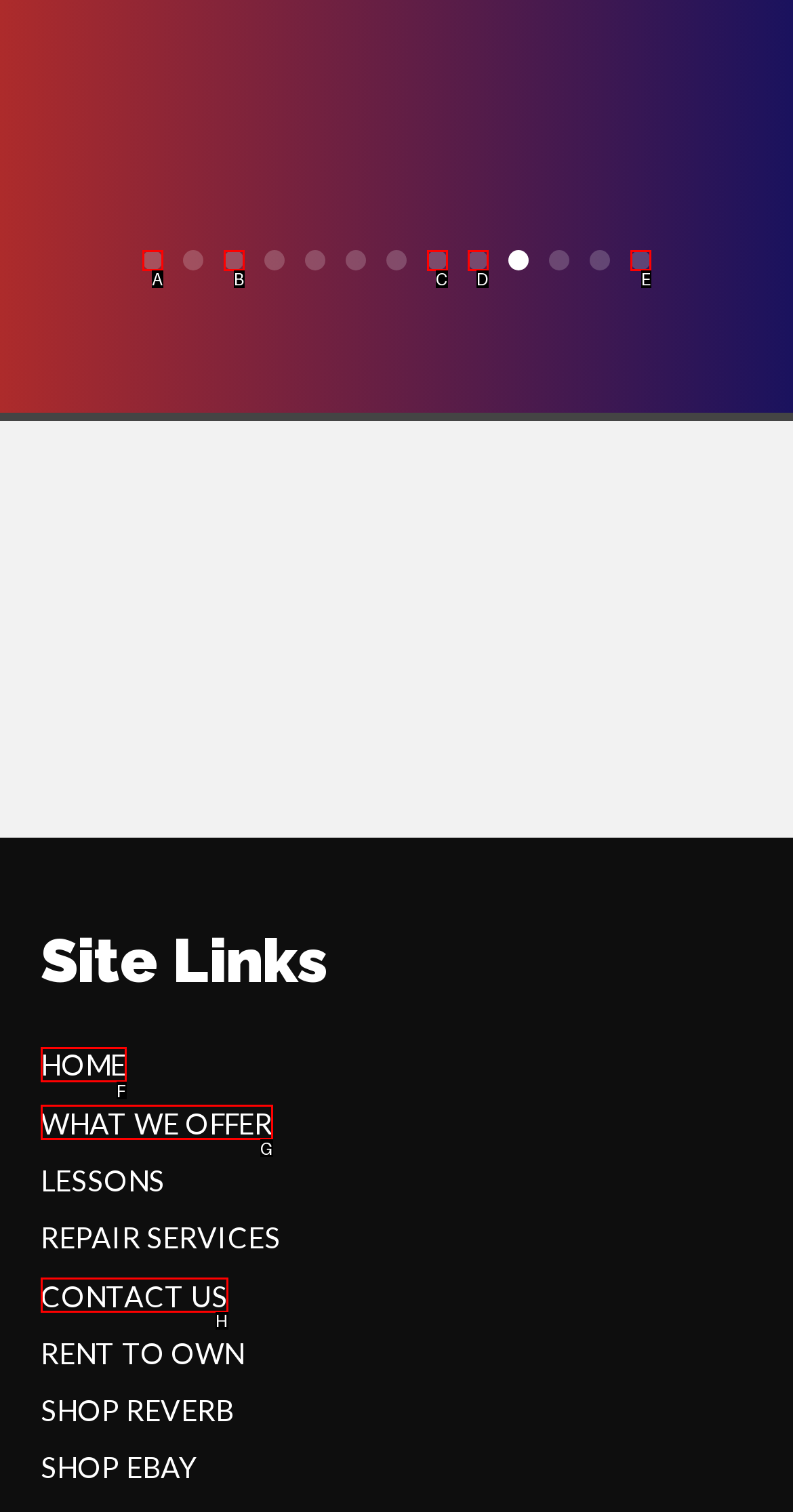Match the description: 1 to one of the options shown. Reply with the letter of the best match.

A